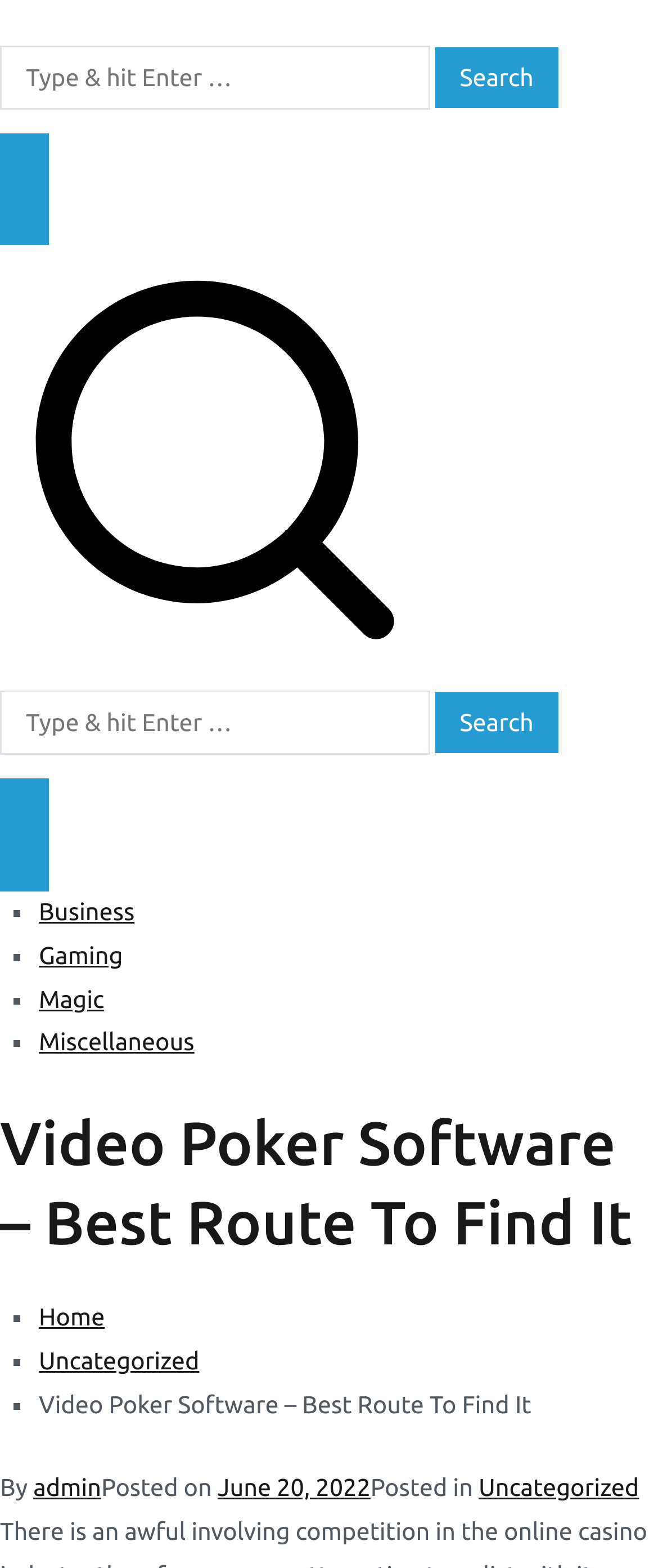Please identify the bounding box coordinates of the element that needs to be clicked to execute the following command: "Call 07710 410 303". Provide the bounding box using four float numbers between 0 and 1, formatted as [left, top, right, bottom].

None